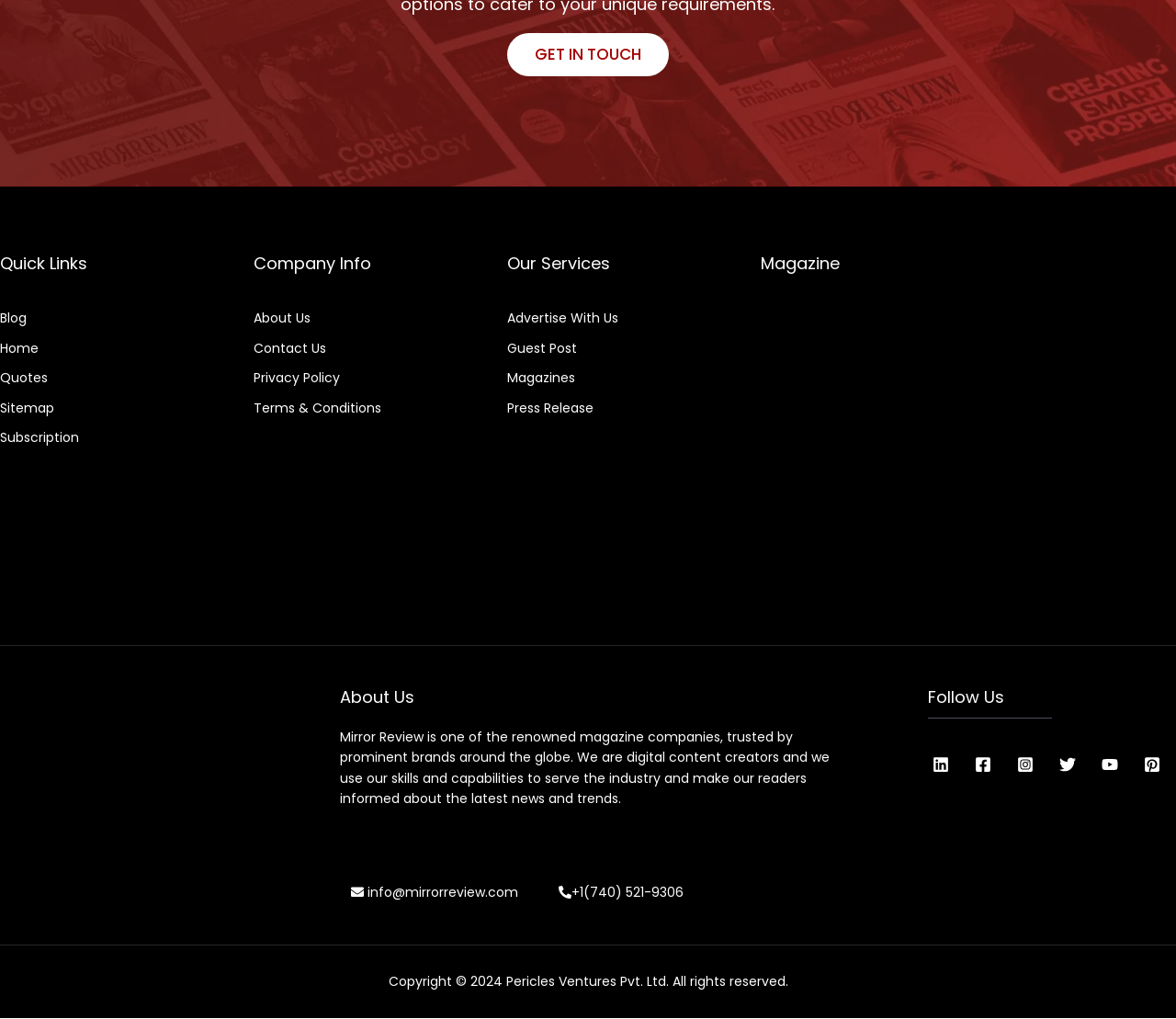Using the information shown in the image, answer the question with as much detail as possible: What type of content does the company create?

According to the footer section, the company 'use our skills and capabilities to serve the industry and make our readers informed about the latest news and trends', indicating that they create digital content.